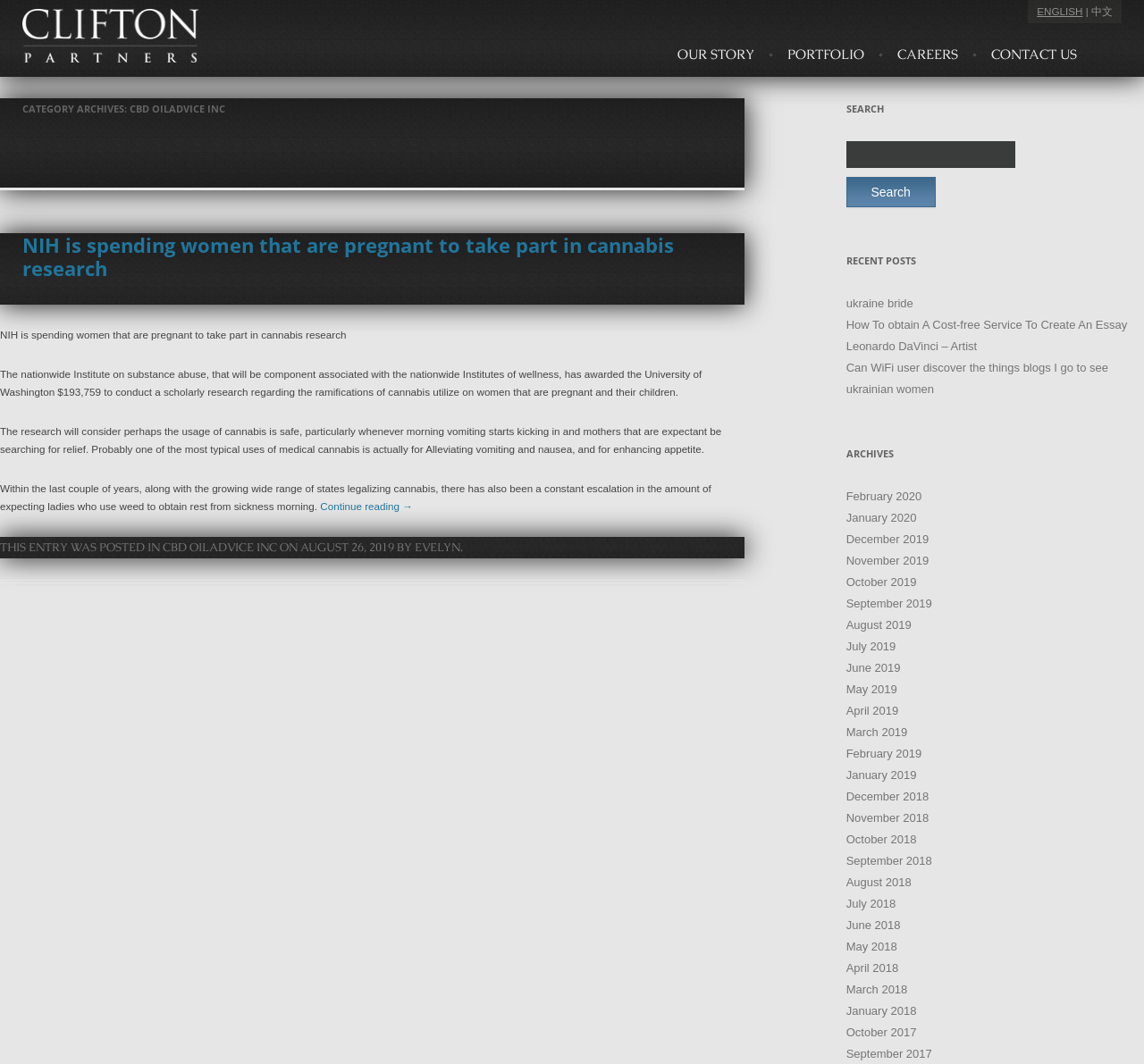Please specify the bounding box coordinates of the element that should be clicked to execute the given instruction: 'Click the 'CONTACT US' link'. Ensure the coordinates are four float numbers between 0 and 1, expressed as [left, top, right, bottom].

[0.866, 0.042, 0.941, 0.072]